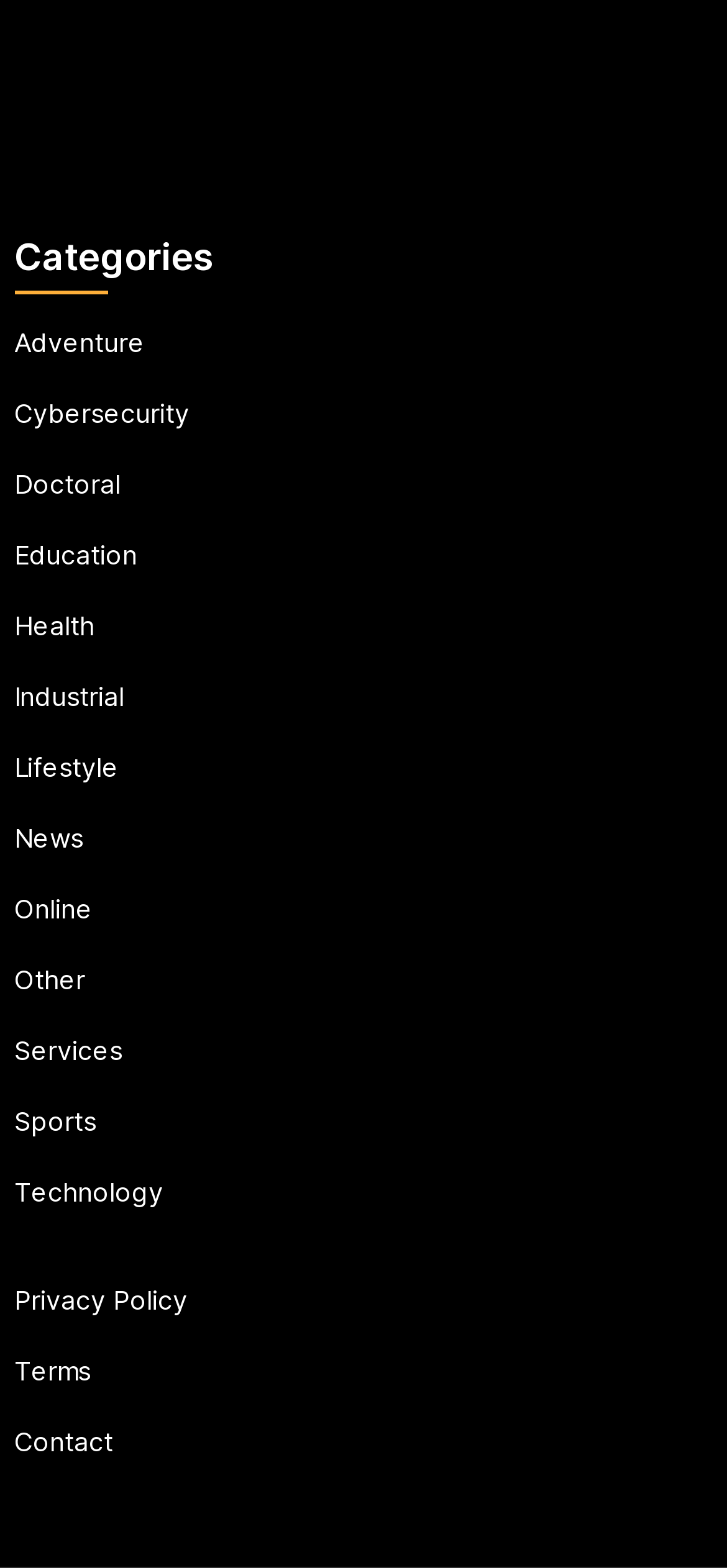Can you identify the bounding box coordinates of the clickable region needed to carry out this instruction: 'Read Privacy Policy'? The coordinates should be four float numbers within the range of 0 to 1, stated as [left, top, right, bottom].

[0.02, 0.818, 0.258, 0.839]